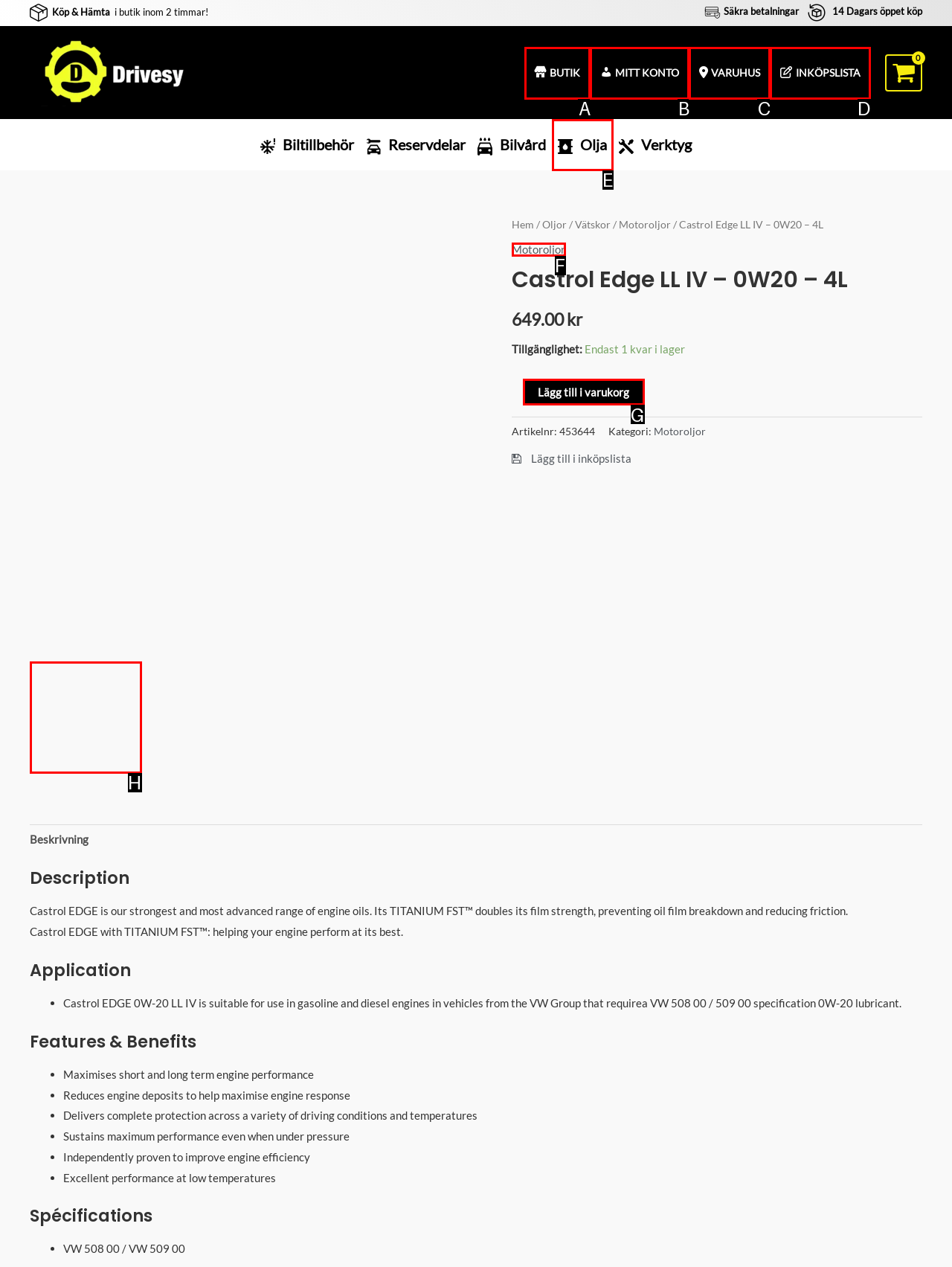Using the provided description: Lägg till i varukorg, select the HTML element that corresponds to it. Indicate your choice with the option's letter.

G